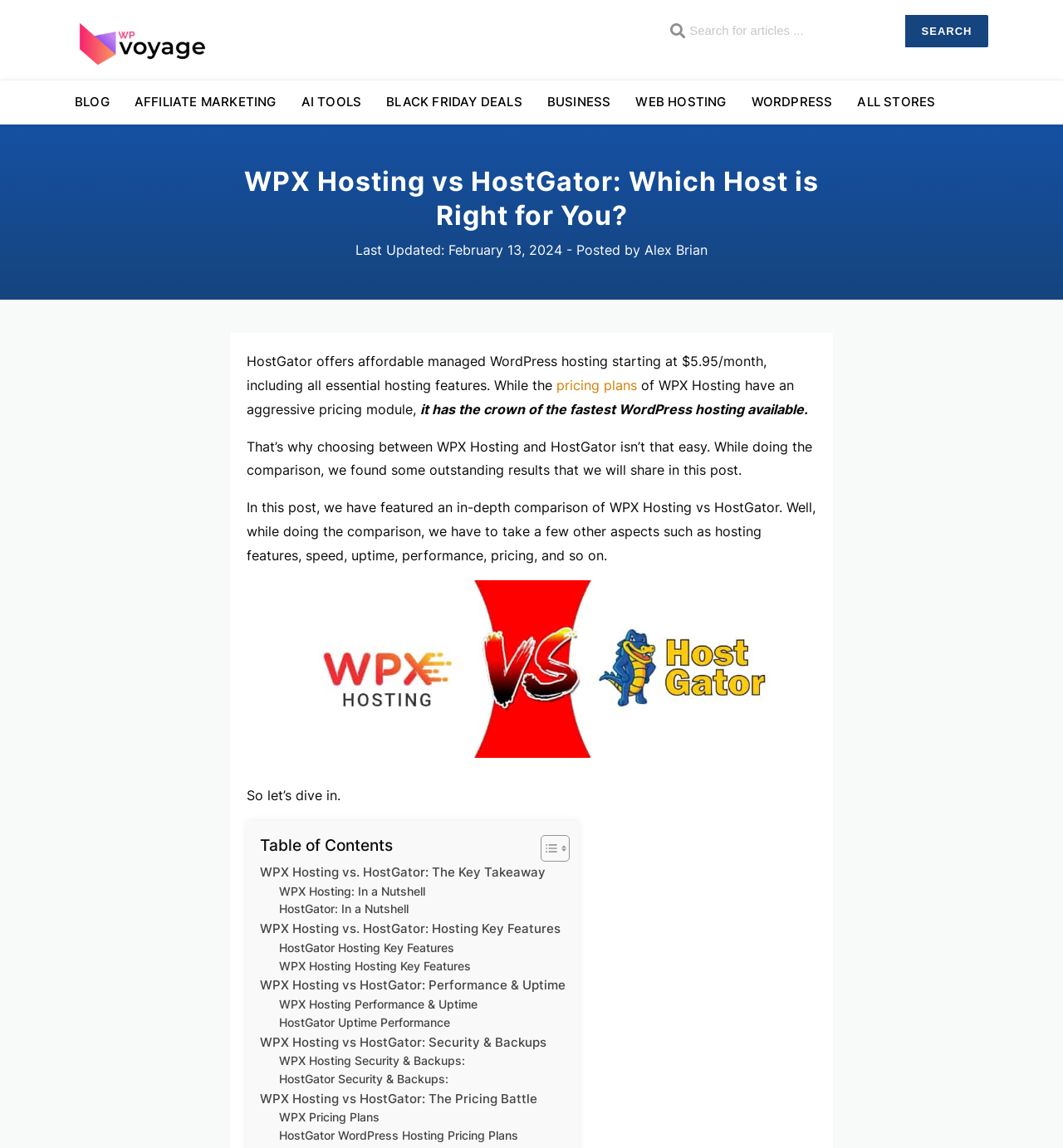Give a one-word or short-phrase answer to the following question: 
What is the purpose of the table of contents in this webpage?

To navigate the comparison